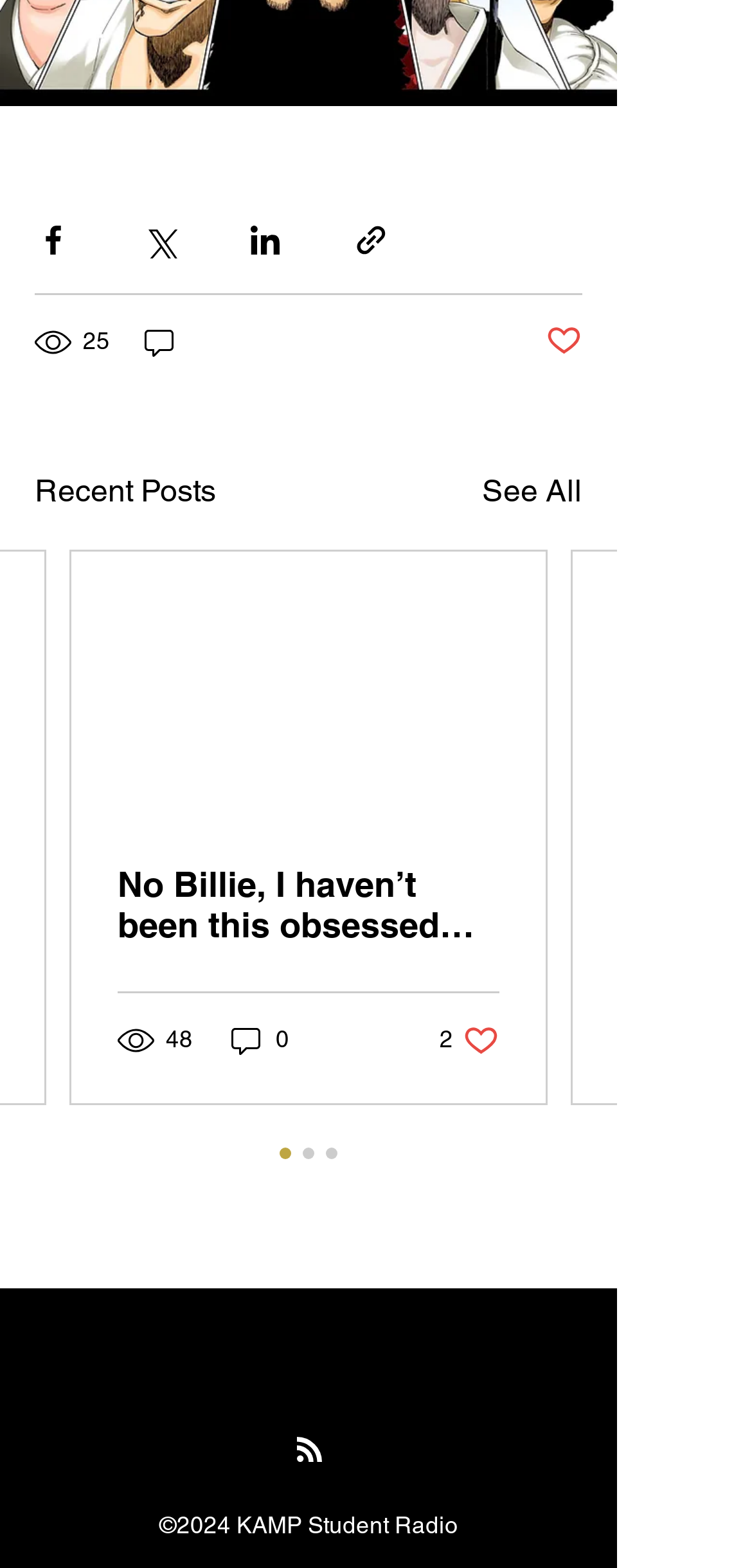Determine the bounding box for the UI element described here: "Post not marked as liked".

[0.726, 0.205, 0.774, 0.231]